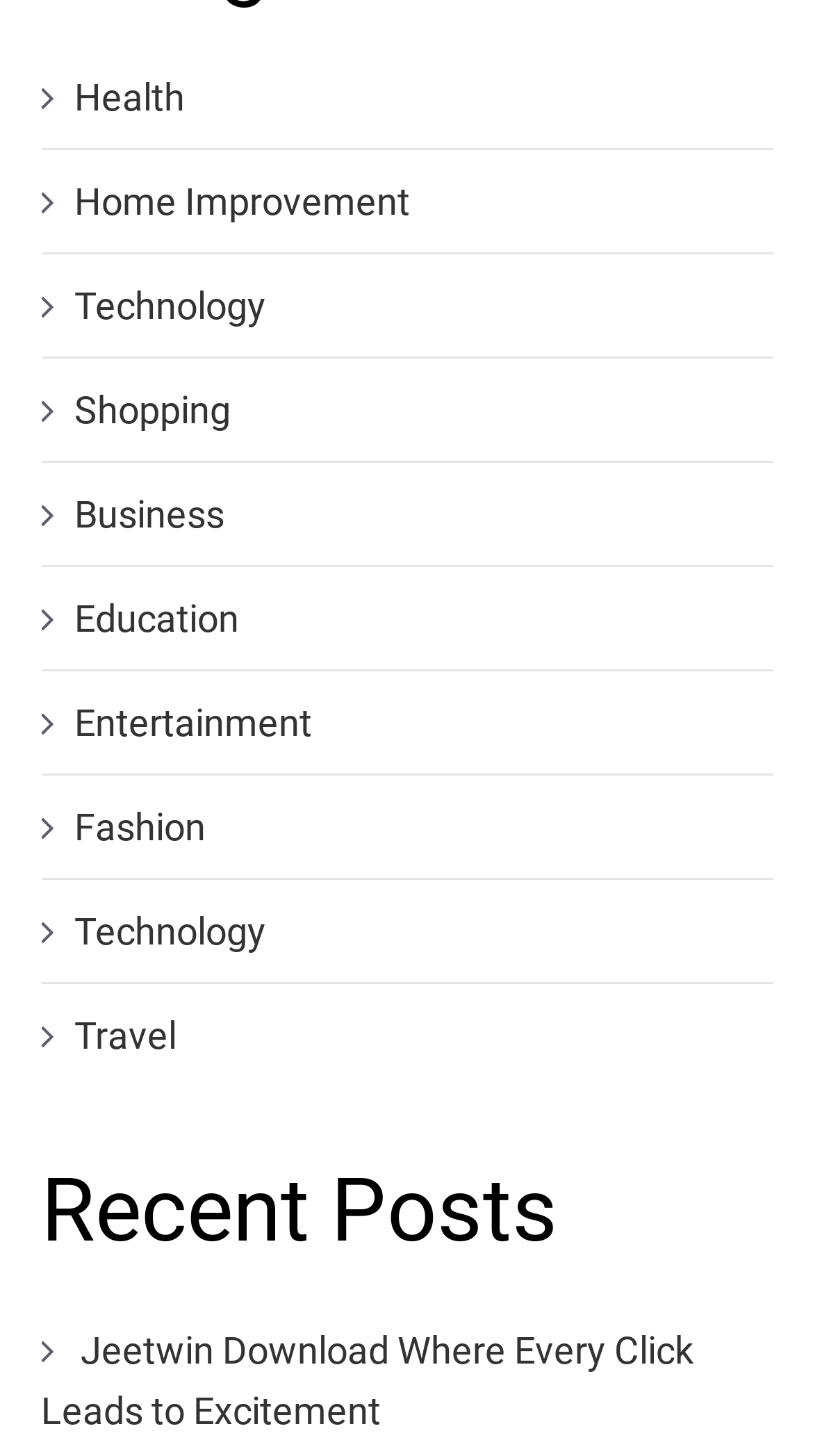Can you find the bounding box coordinates of the area I should click to execute the following instruction: "click on Health"?

[0.091, 0.052, 0.227, 0.082]